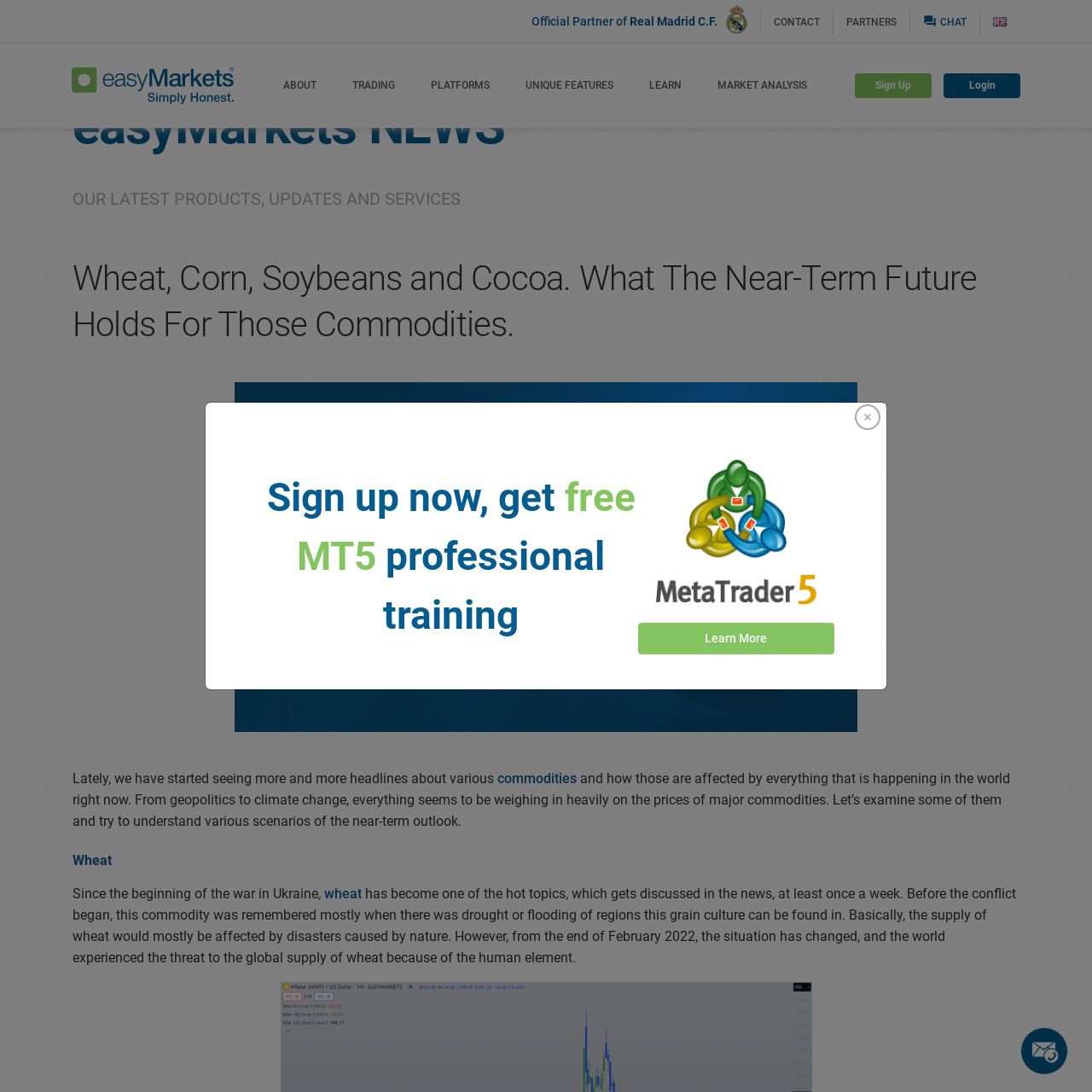Find the bounding box coordinates for the HTML element specified by: "Platforms".

[0.395, 0.066, 0.475, 0.091]